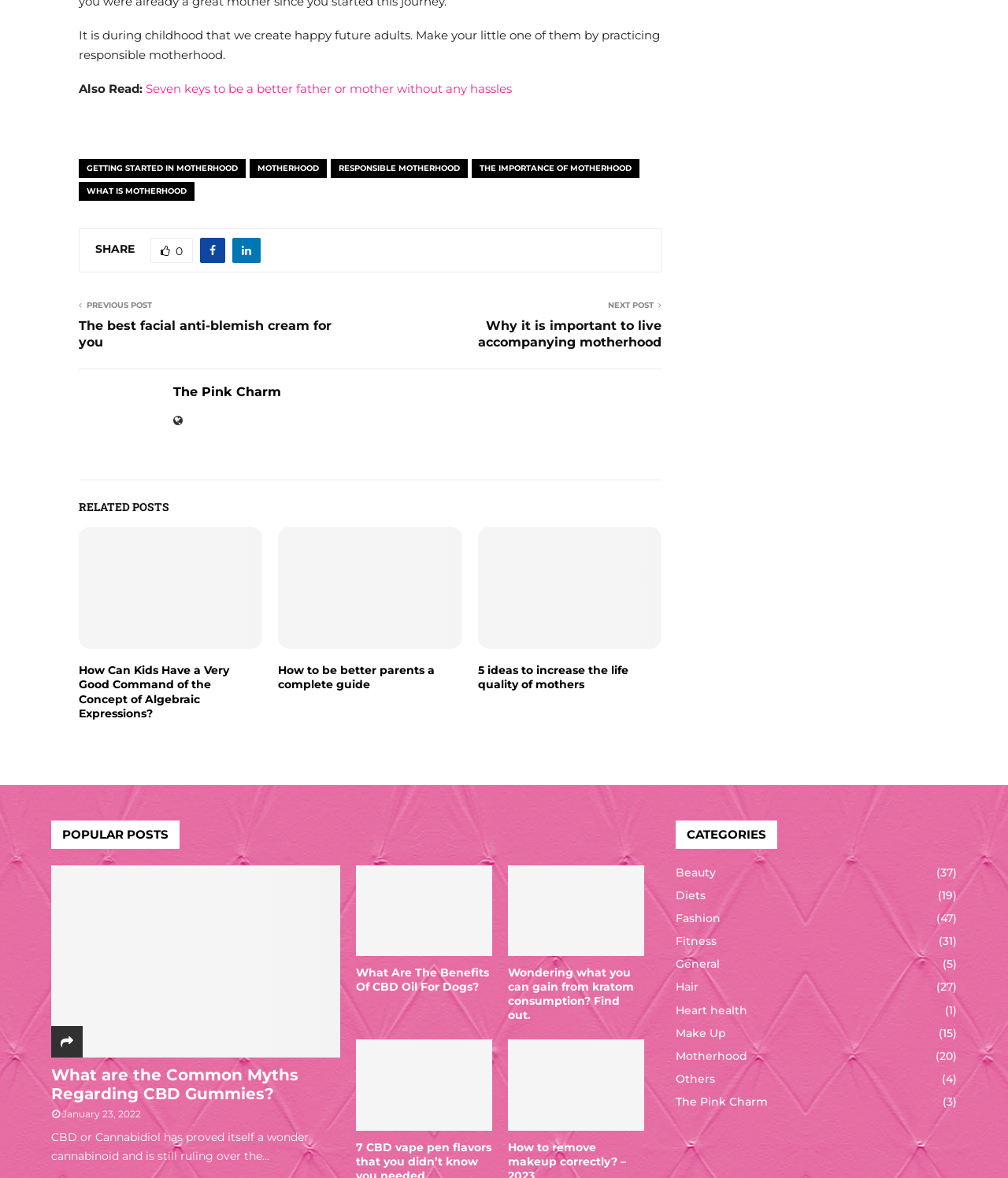What is the text of the second link in the footer?
Respond with a short answer, either a single word or a phrase, based on the image.

MOTHERHOOD